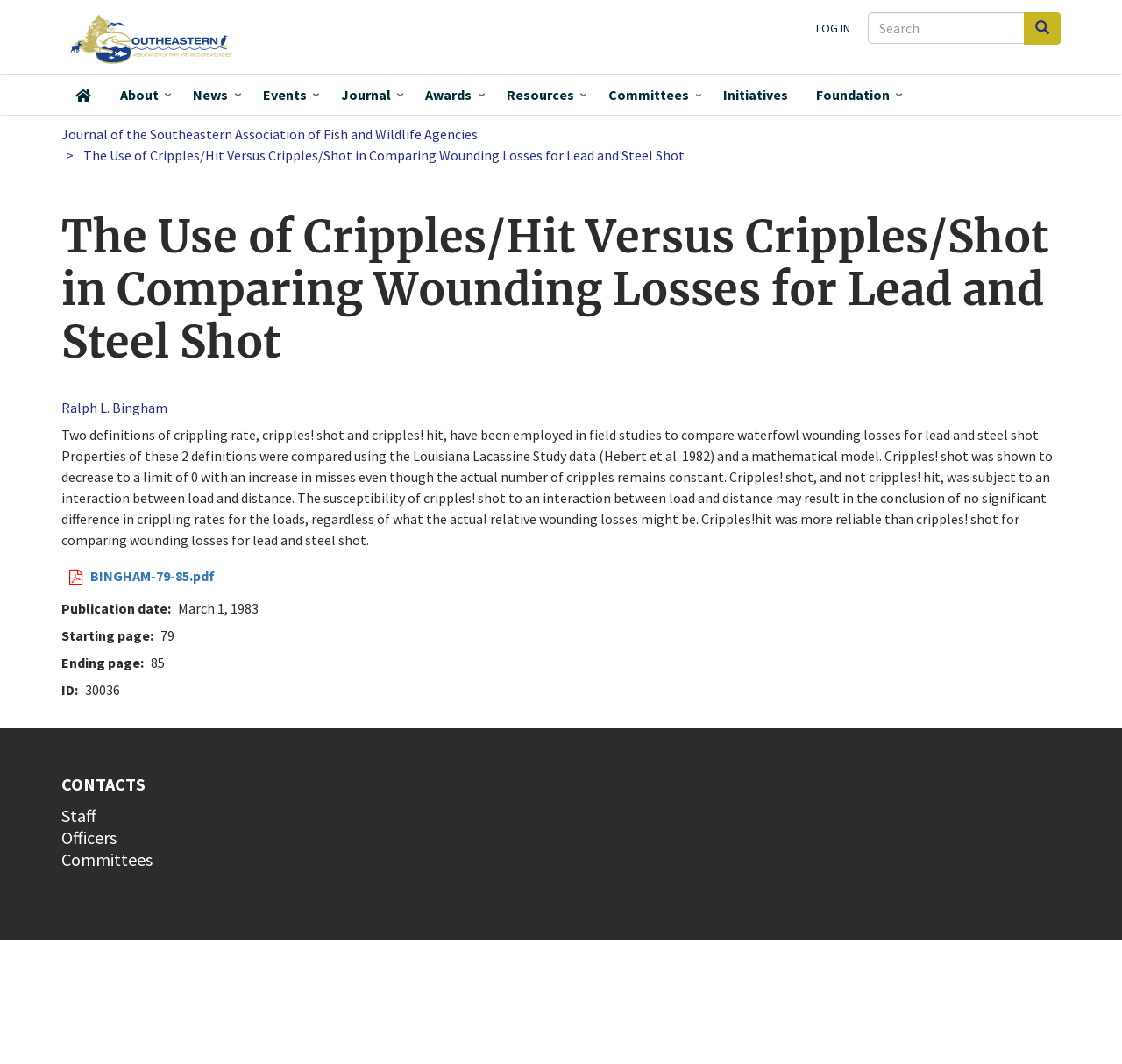Specify the bounding box coordinates of the area that needs to be clicked to achieve the following instruction: "Download the PDF file BINGHAM-79-85.pdf".

[0.08, 0.533, 0.191, 0.55]